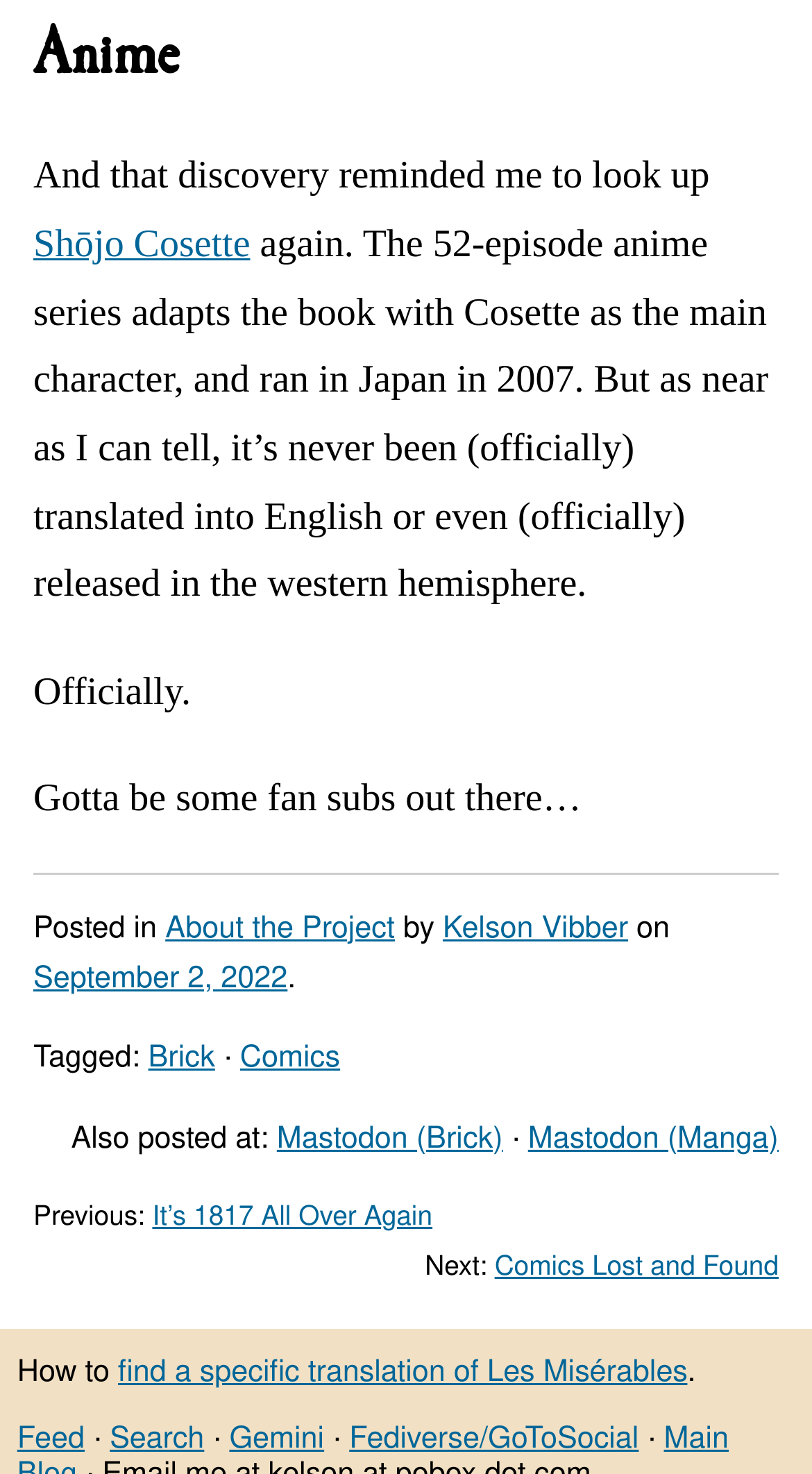Based on the visual content of the image, answer the question thoroughly: What is the tag mentioned in the post?

One of the tags mentioned in the post is 'Brick', which is listed in the footer section of the webpage as 'Tagged: Brick · Comics'.